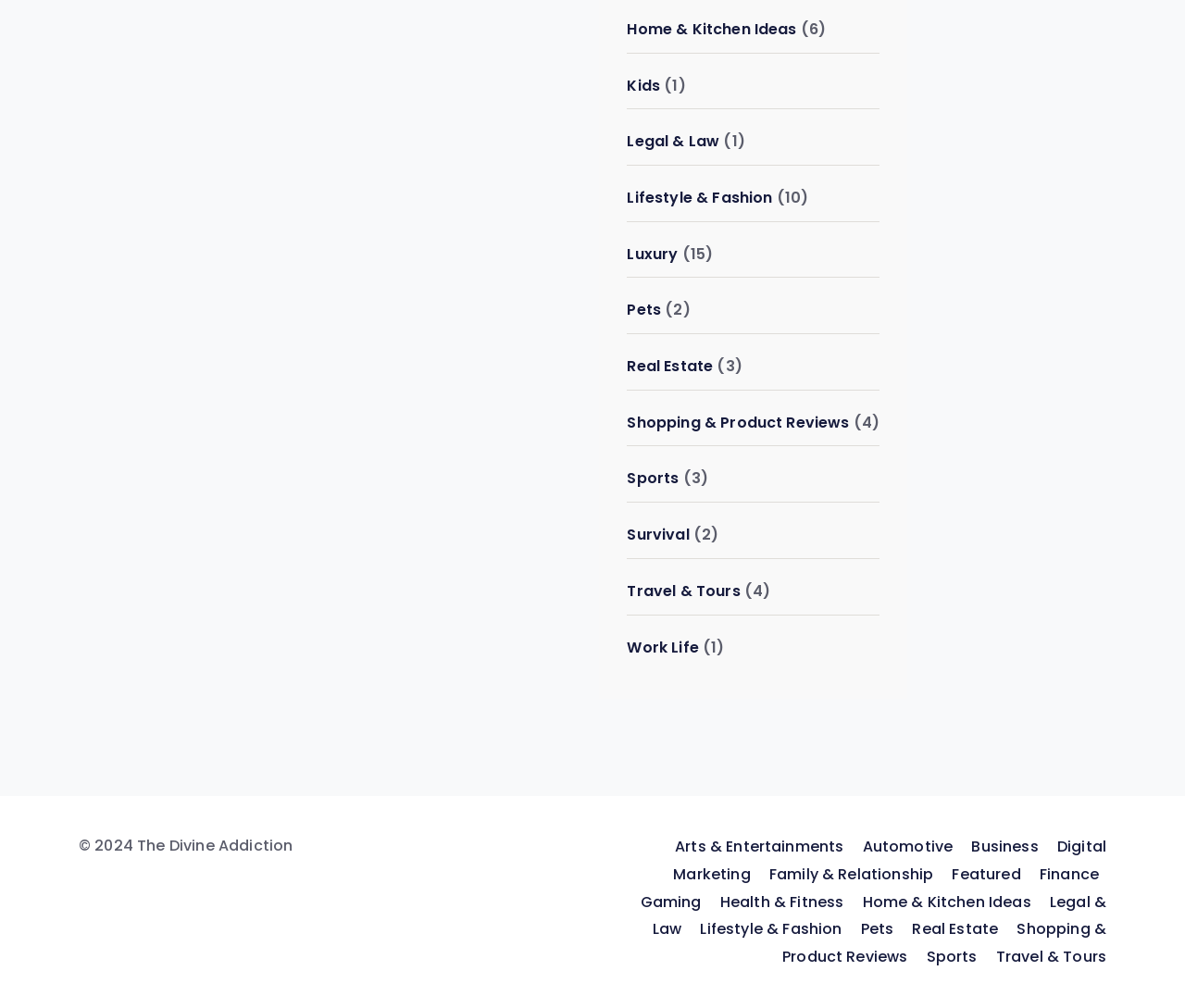Find and specify the bounding box coordinates that correspond to the clickable region for the instruction: "Read about Travel & Tours".

[0.529, 0.576, 0.625, 0.597]